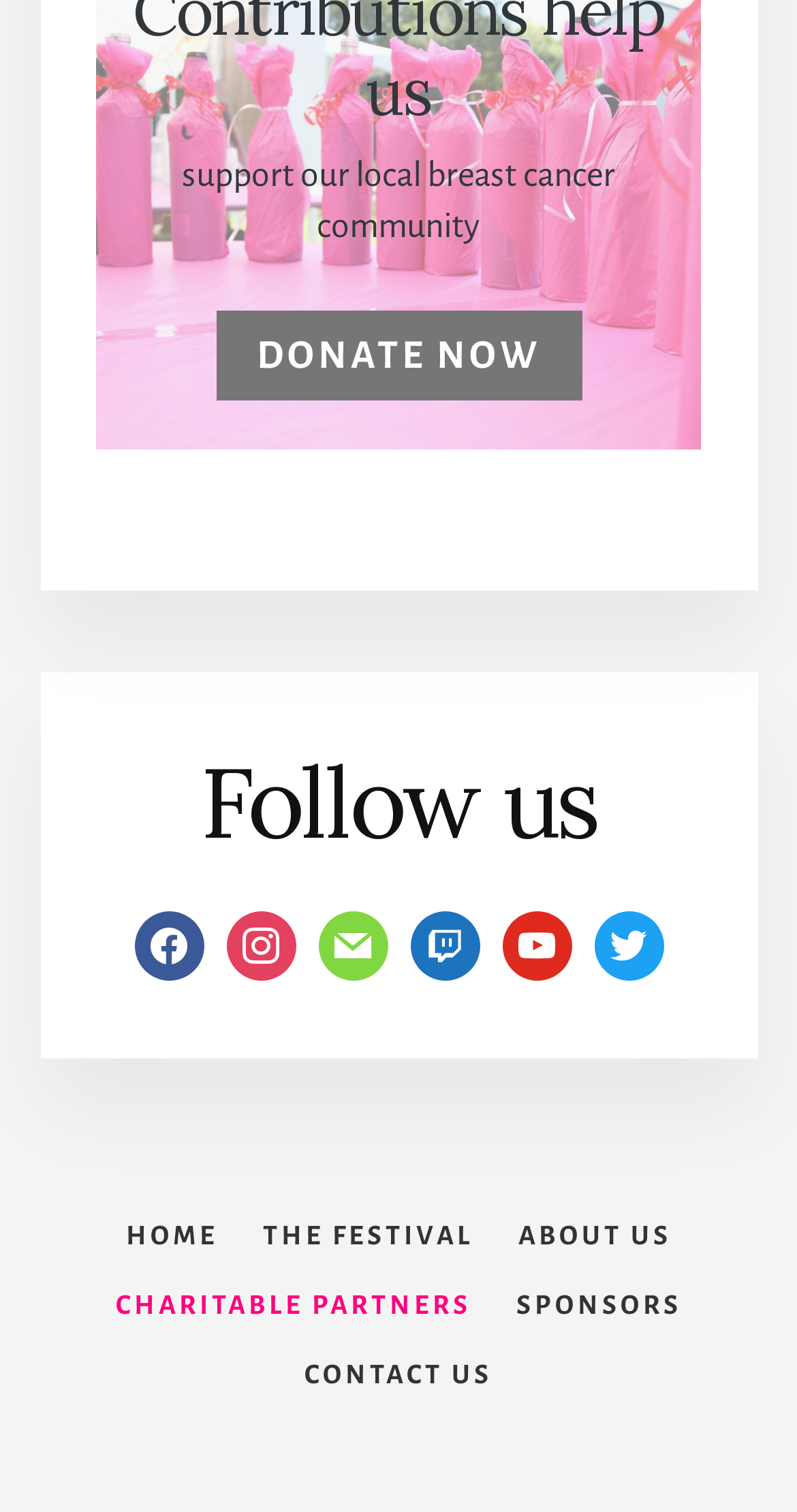Highlight the bounding box coordinates of the element you need to click to perform the following instruction: "Go to the home page."

[0.132, 0.795, 0.299, 0.841]